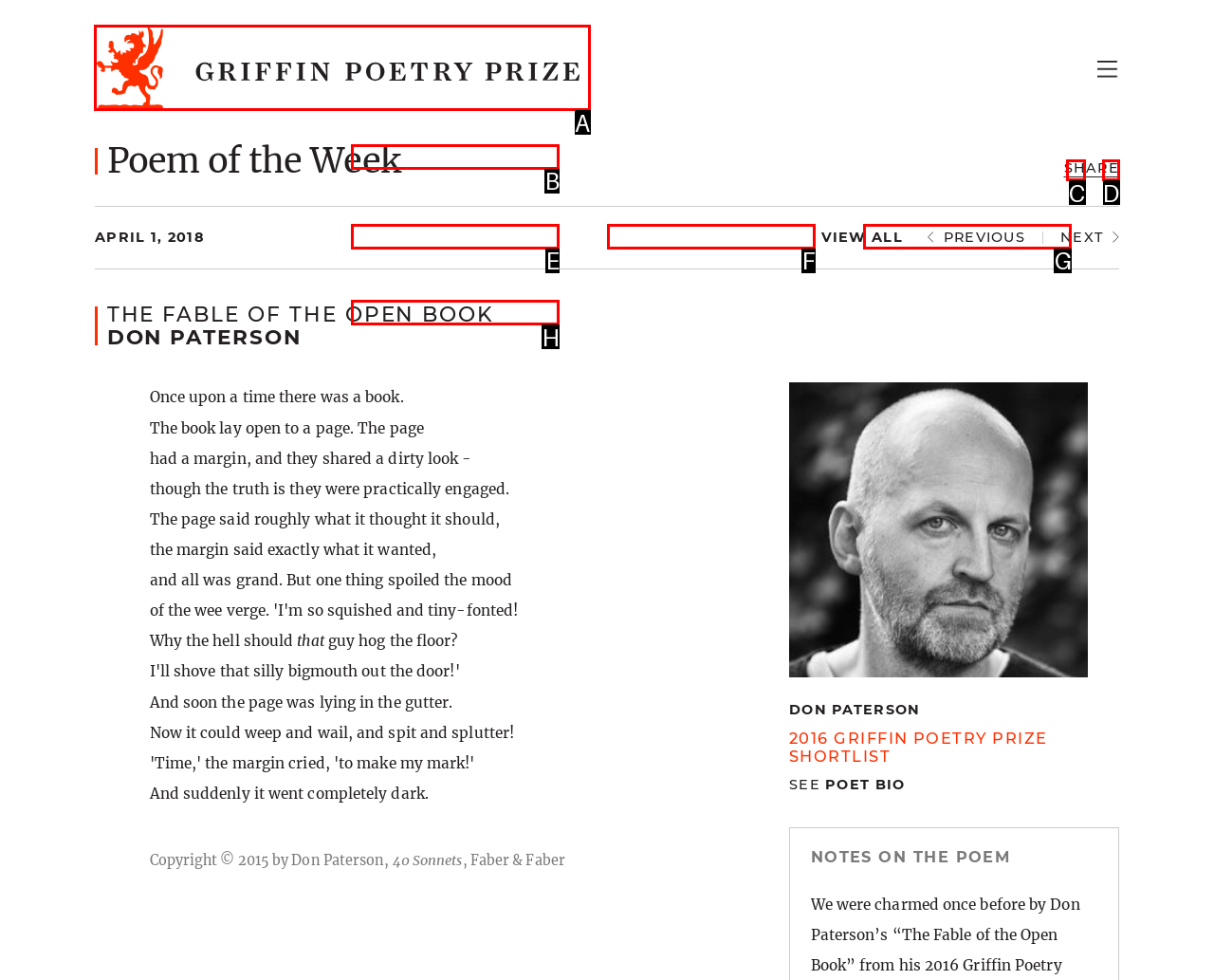Select the appropriate HTML element to click for the following task: Click on the 'Ariba' link
Answer with the letter of the selected option from the given choices directly.

None